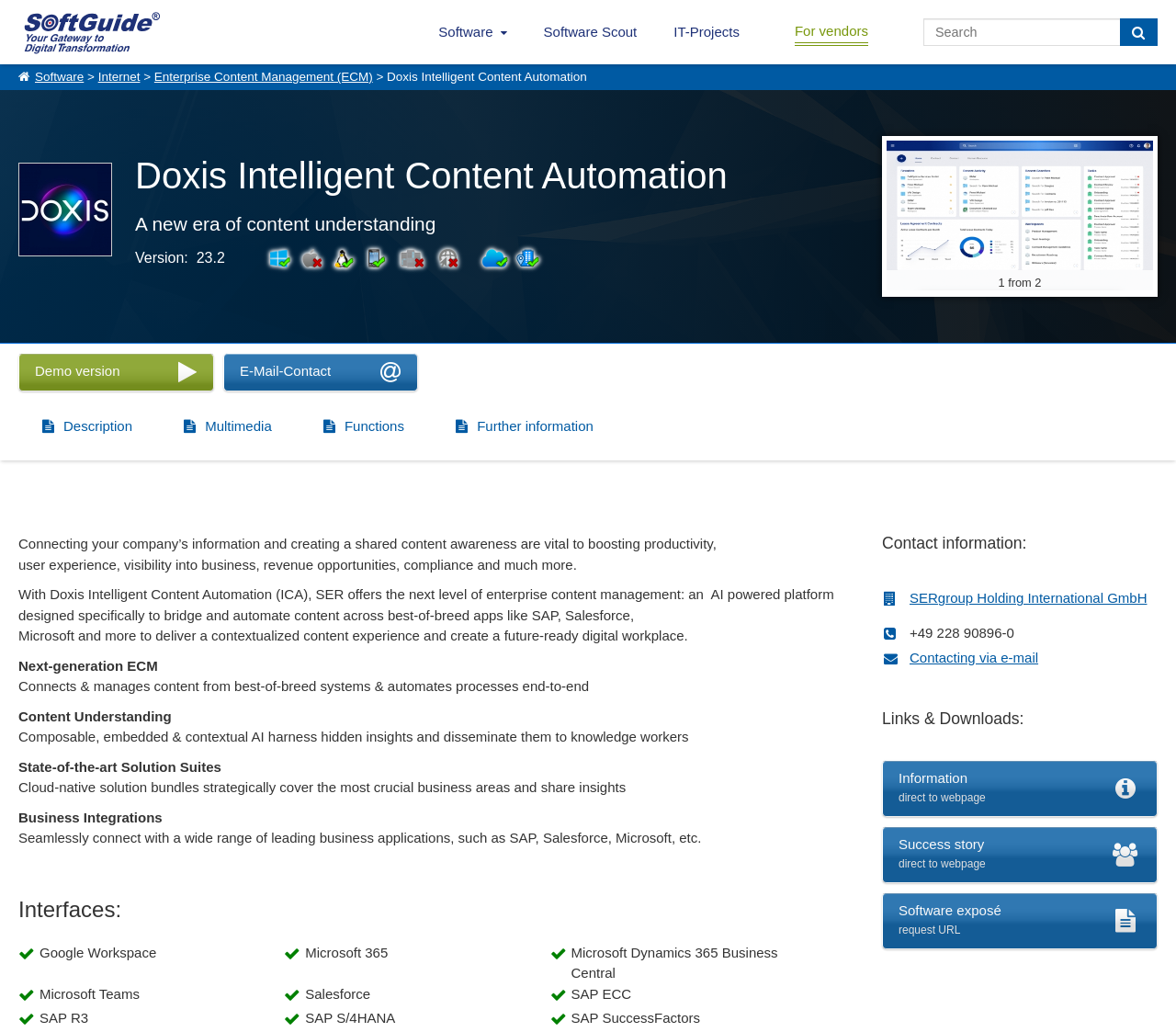What is the name of the company that developed the software?
Using the details shown in the screenshot, provide a comprehensive answer to the question.

I found the answer by looking at the link element with the text 'SERgroup Holding International GmbH' which is located in the 'Contact information' section, indicating that it is the company that developed the software.